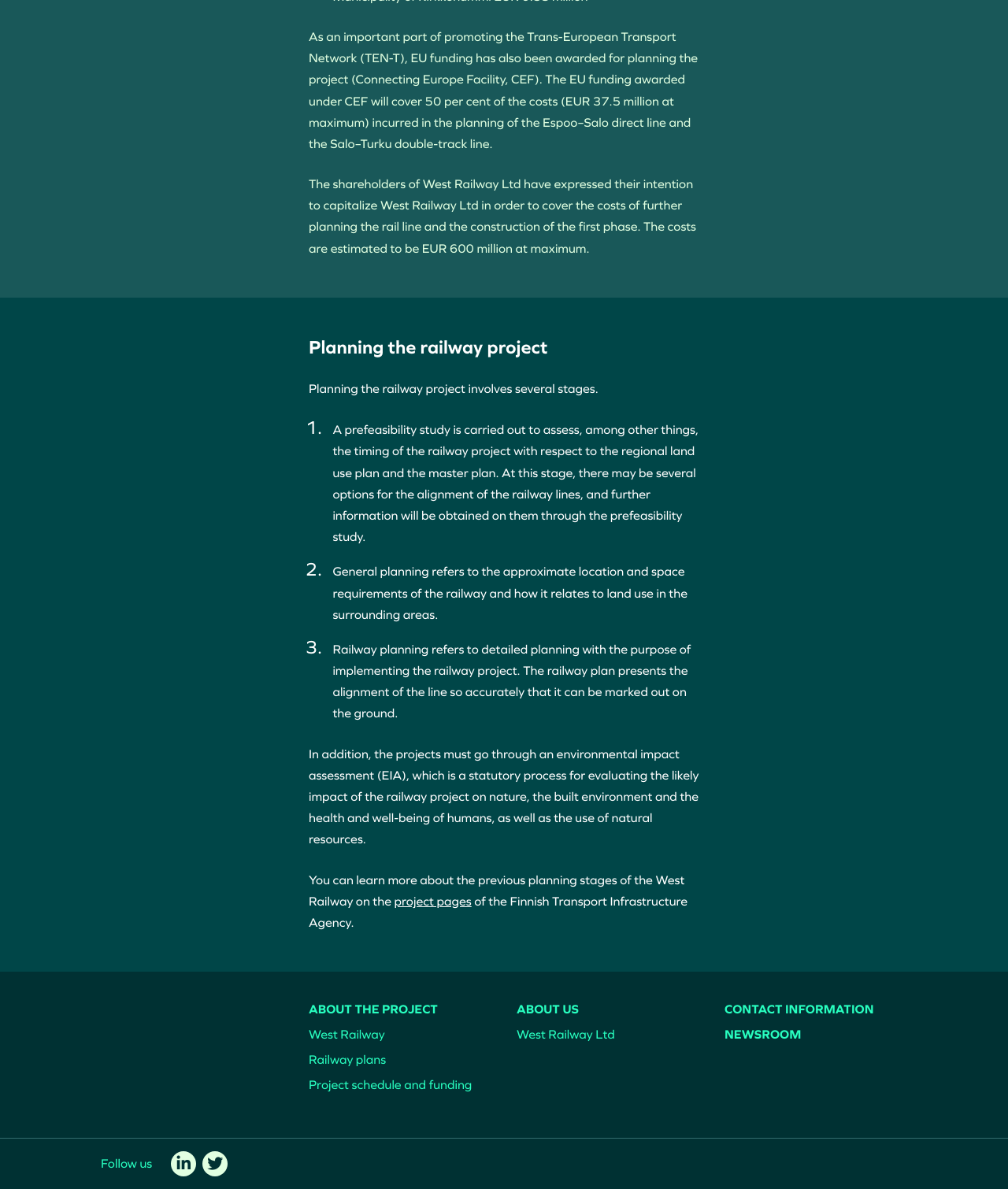Answer this question in one word or a short phrase: What is the maximum EU funding for planning the rail line?

EUR 37.5 million